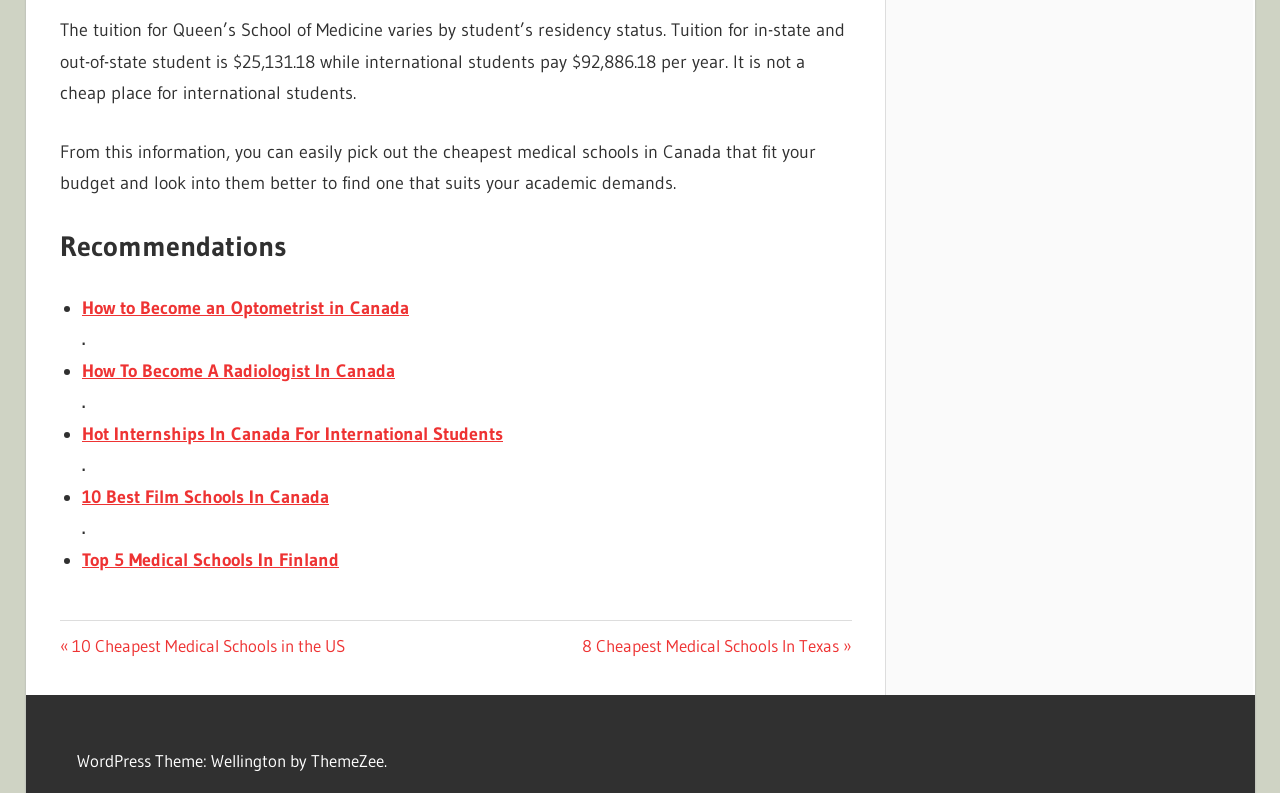Please specify the bounding box coordinates of the clickable region to carry out the following instruction: "Click on 'How to Become an Optometrist in Canada'". The coordinates should be four float numbers between 0 and 1, in the format [left, top, right, bottom].

[0.064, 0.374, 0.32, 0.402]